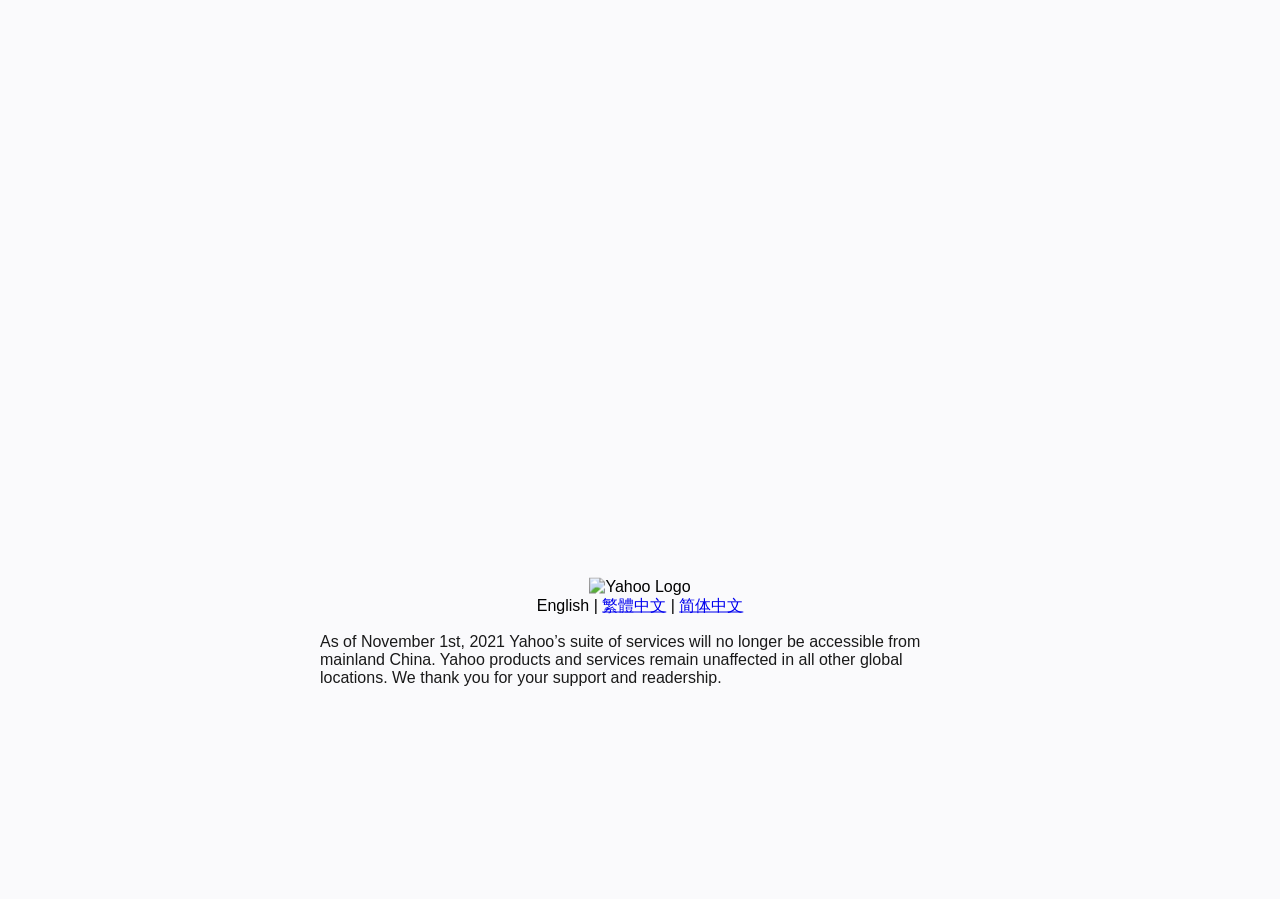Locate the bounding box coordinates for the element described below: "繁體中文". The coordinates must be four float values between 0 and 1, formatted as [left, top, right, bottom].

[0.47, 0.664, 0.52, 0.682]